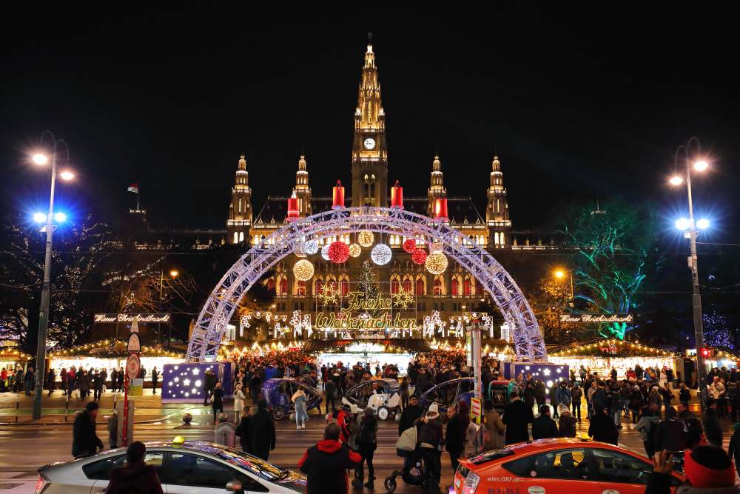Analyze the image and deliver a detailed answer to the question: What is the meaning of the phrase 'Frohe Weihnachten'?

The caption states that the phrase 'Frohe Weihnachten' is prominently displayed, and it means 'Merry Christmas', which is a common German greeting during the Christmas season.